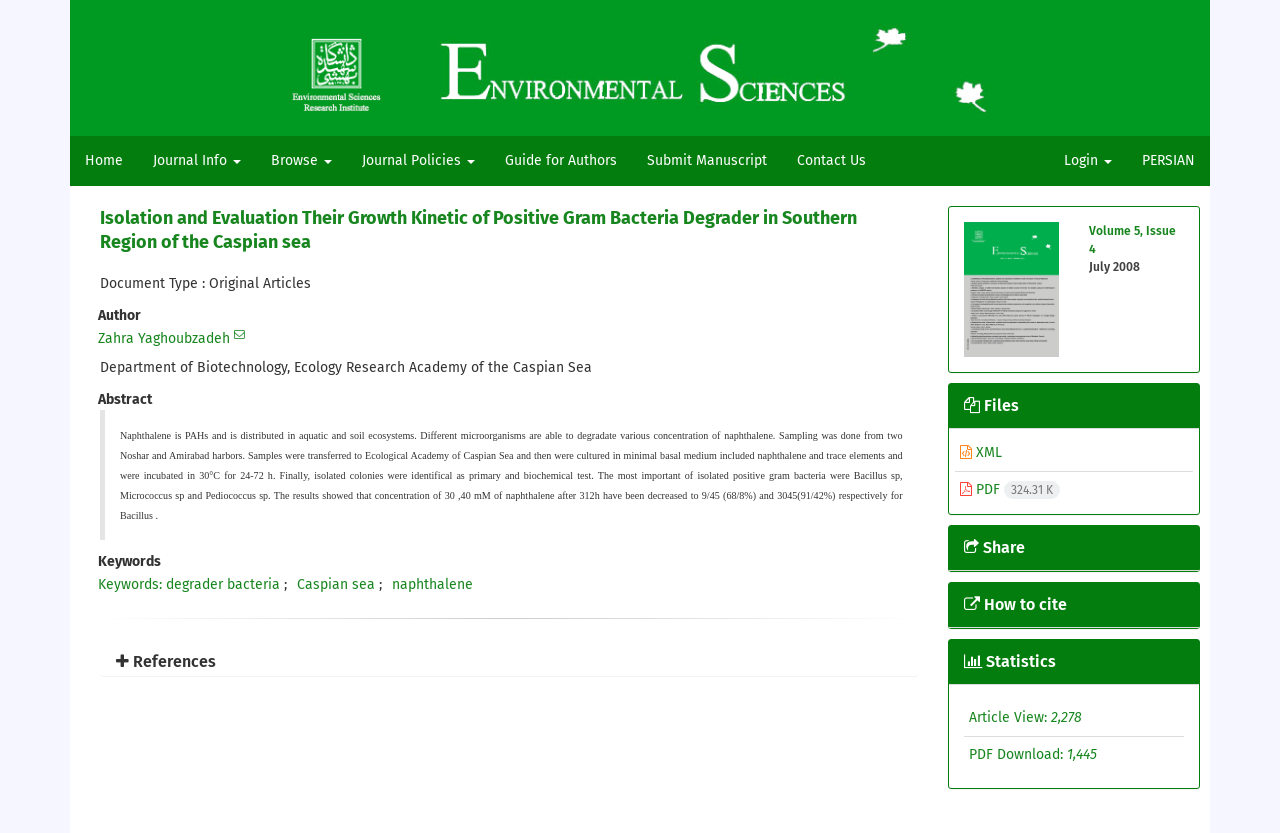Please identify the bounding box coordinates of the element's region that should be clicked to execute the following instruction: "Browse the 'Journal Info'". The bounding box coordinates must be four float numbers between 0 and 1, i.e., [left, top, right, bottom].

[0.108, 0.164, 0.2, 0.224]